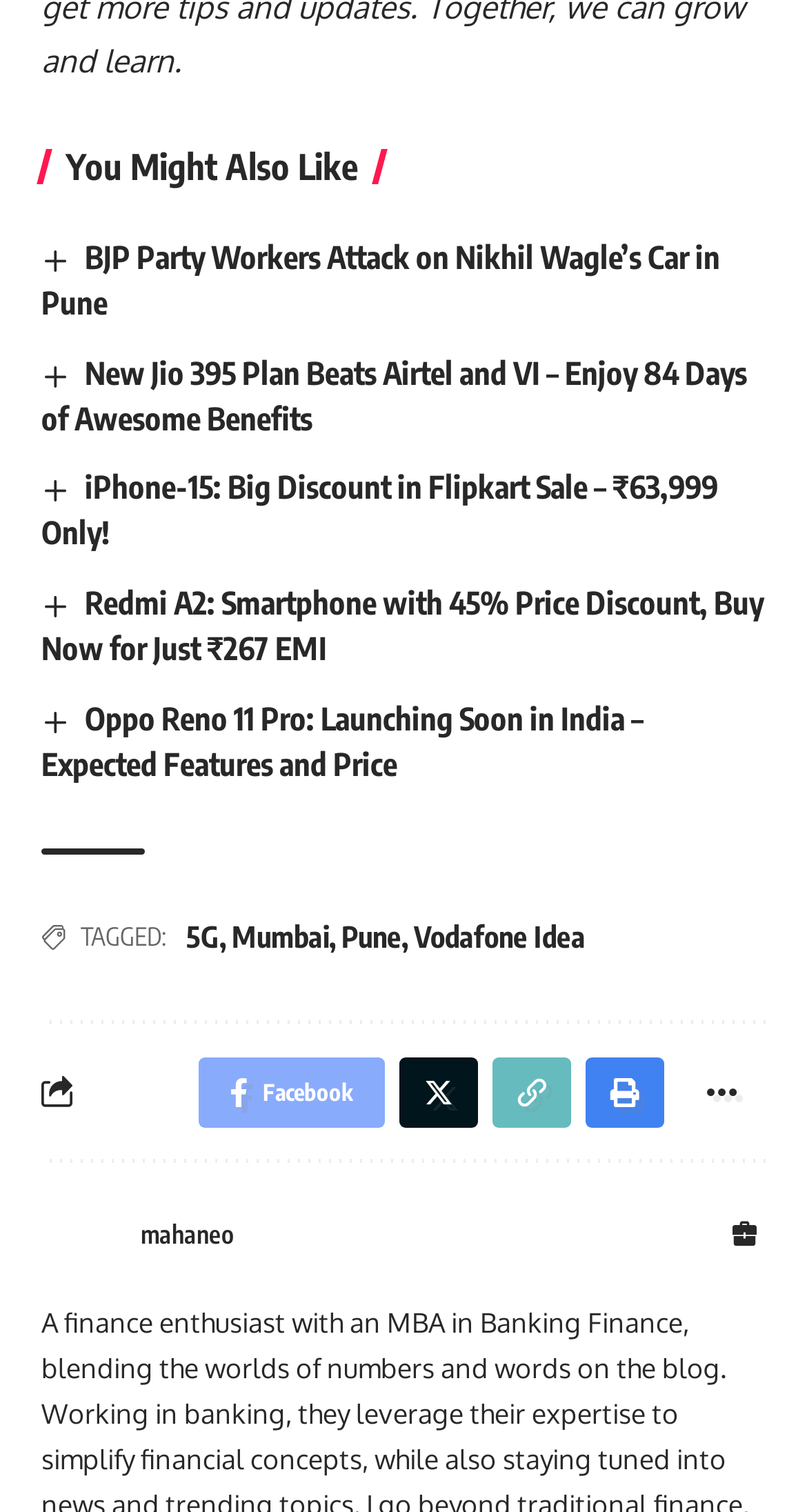What is the topic of the first article?
Based on the image, give a concise answer in the form of a single word or short phrase.

BJP Party Workers Attack